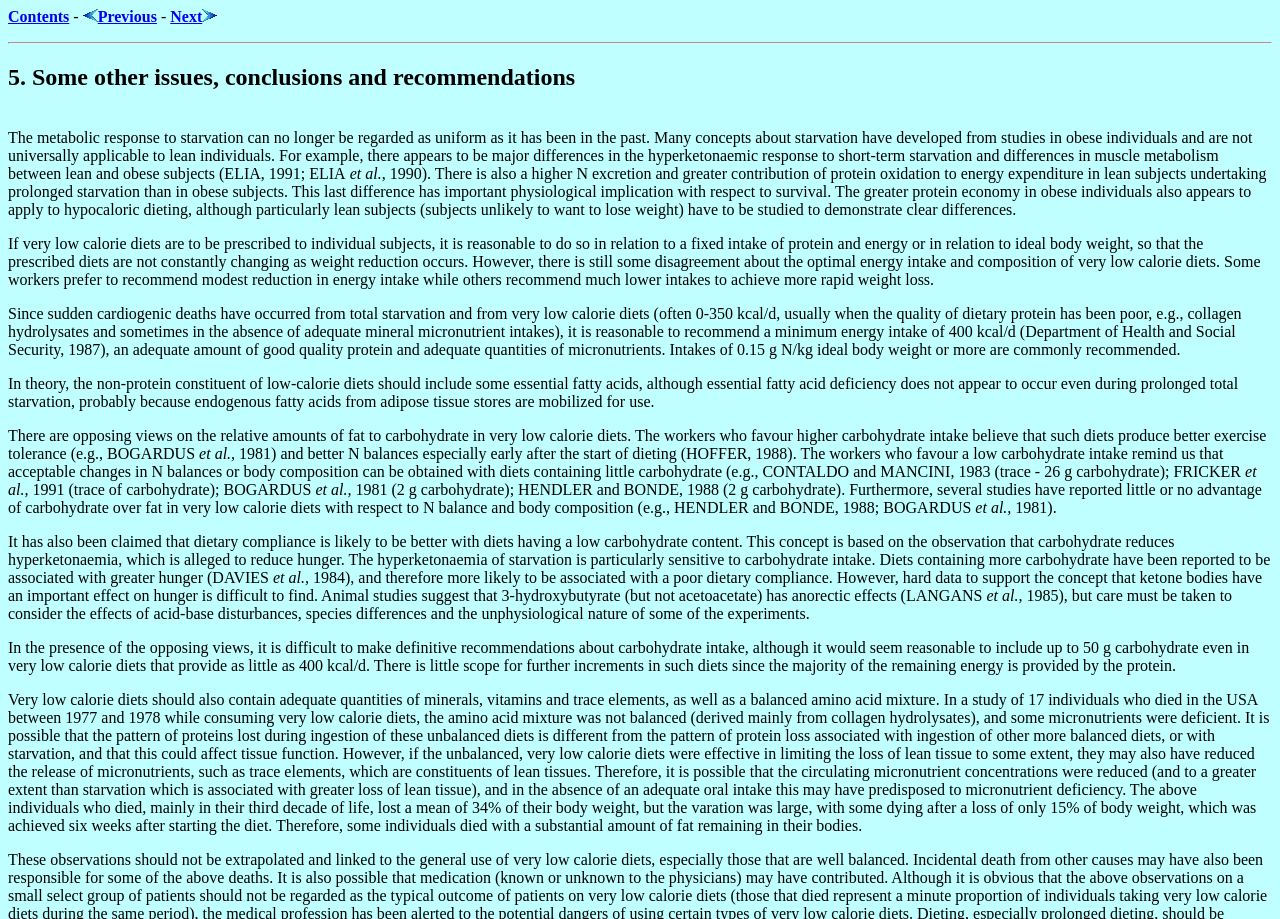What is the importance of a balanced amino acid mixture in very low calorie diets?
Provide a thorough and detailed answer to the question.

The text mentions that a study of individuals who died while consuming very low calorie diets found that the amino acid mixture was not balanced, leading to micronutrient deficiencies. This suggests that a balanced amino acid mixture is important in very low calorie diets to prevent such deficiencies.